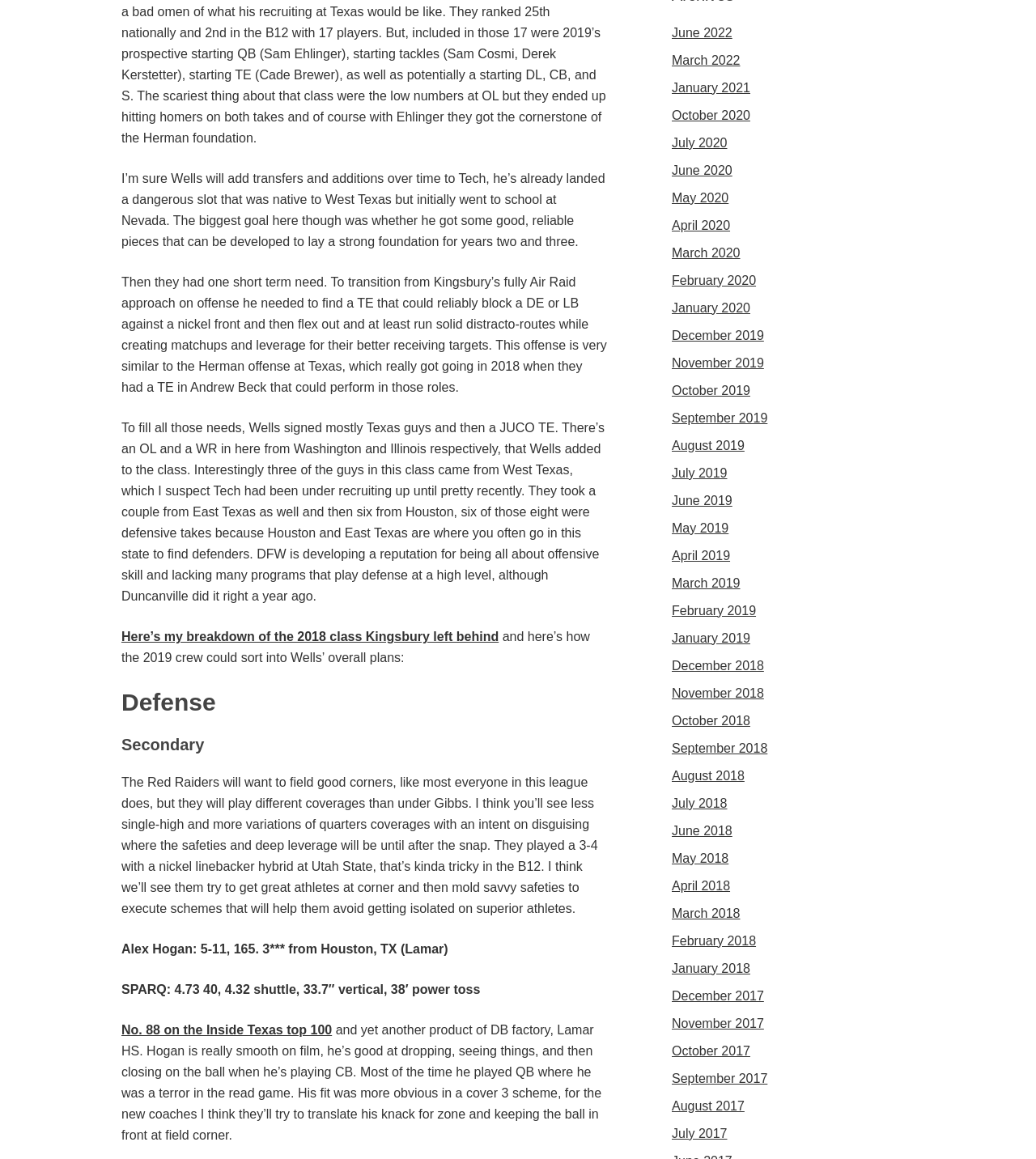Please examine the image and provide a detailed answer to the question: What is the significance of West Texas in the article?

The article mentions that West Texas is an important region for recruiting, and that the team has been under-recruiting in this area in the past. The coach, Wells, has made an effort to recruit more players from West Texas, including three players from this region in the current class.